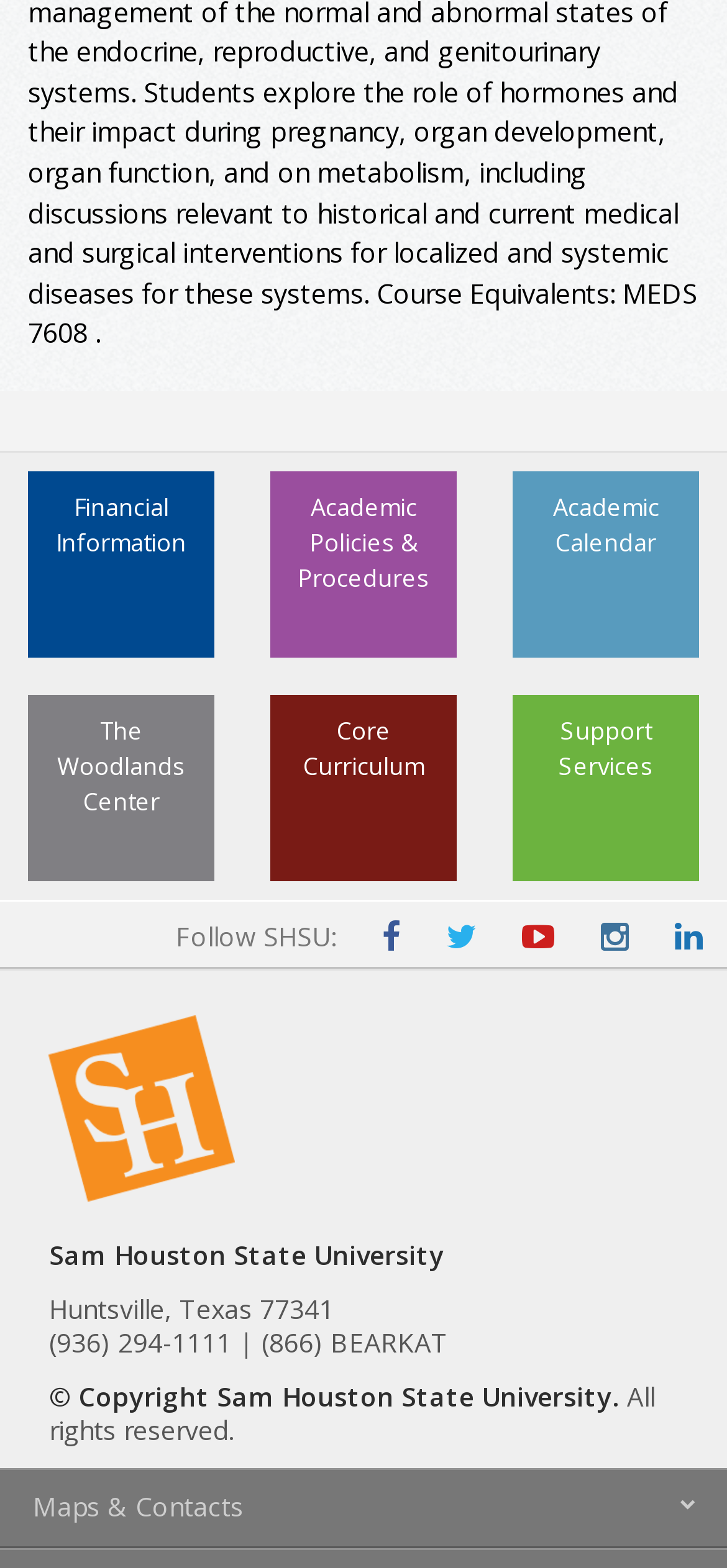What is the theme of the links at the top of the page?
Provide a detailed answer to the question, using the image to inform your response.

I found the answer by looking at the text of the links at the top of the page, which include 'Academic Calendar', 'Academic Policies & Procedures', 'Financial Information', 'Support Services', and 'Core Curriculum', and noticing that they are all related to academic and support services.